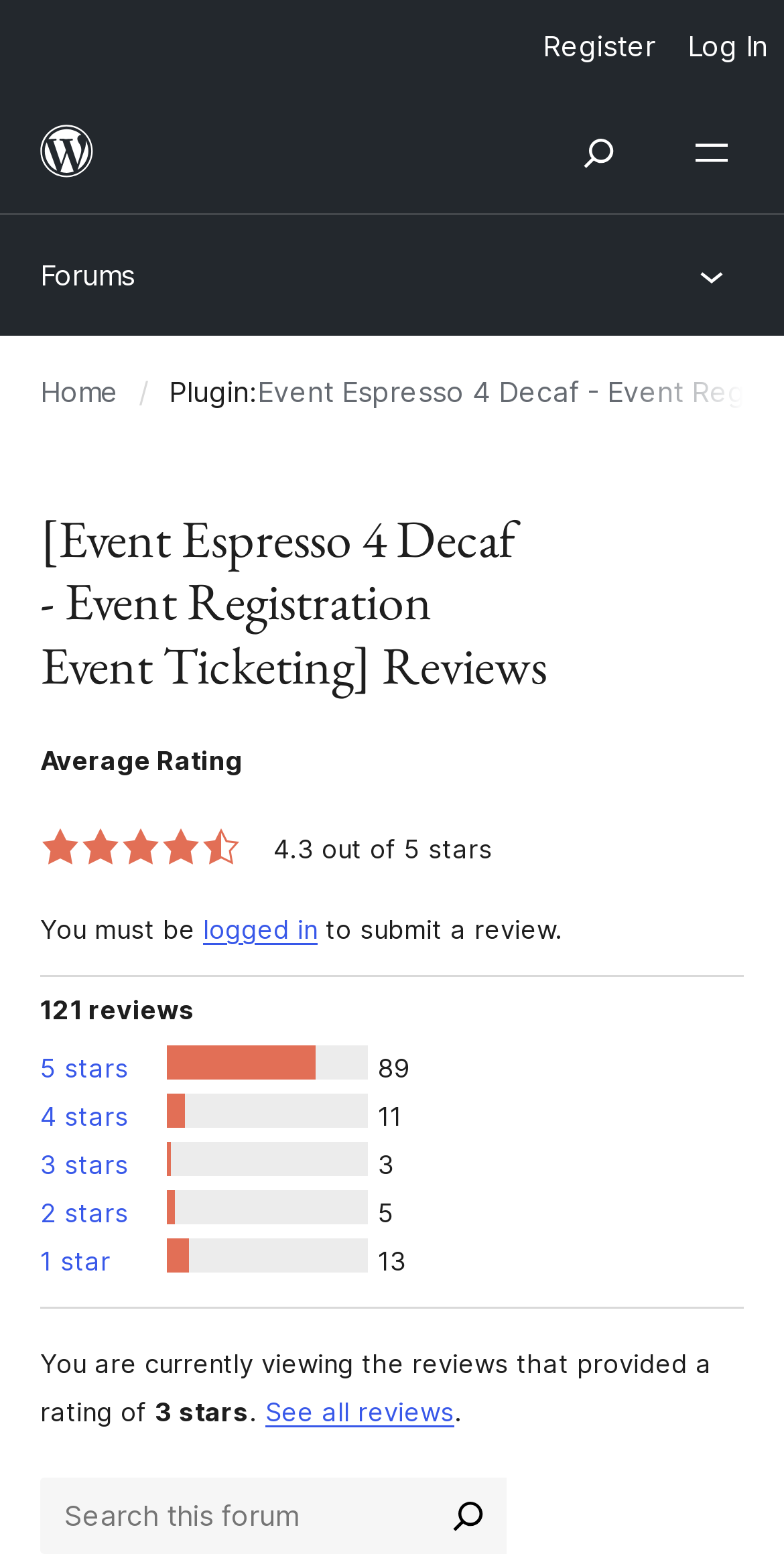Given the element description: "Van de Bilt Company", predict the bounding box coordinates of this UI element. The coordinates must be four float numbers between 0 and 1, given as [left, top, right, bottom].

None